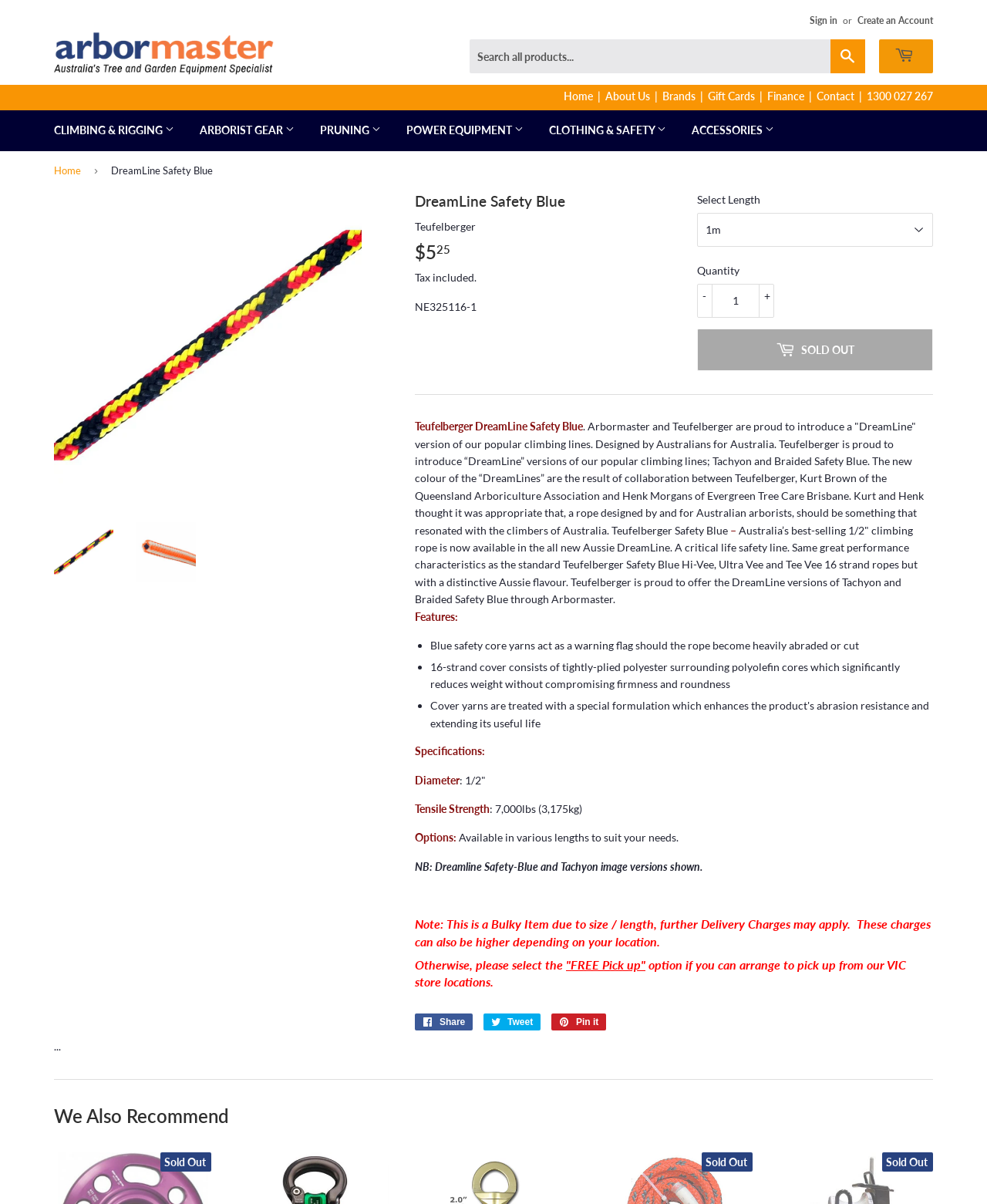Determine the primary headline of the webpage.

DreamLine Safety Blue